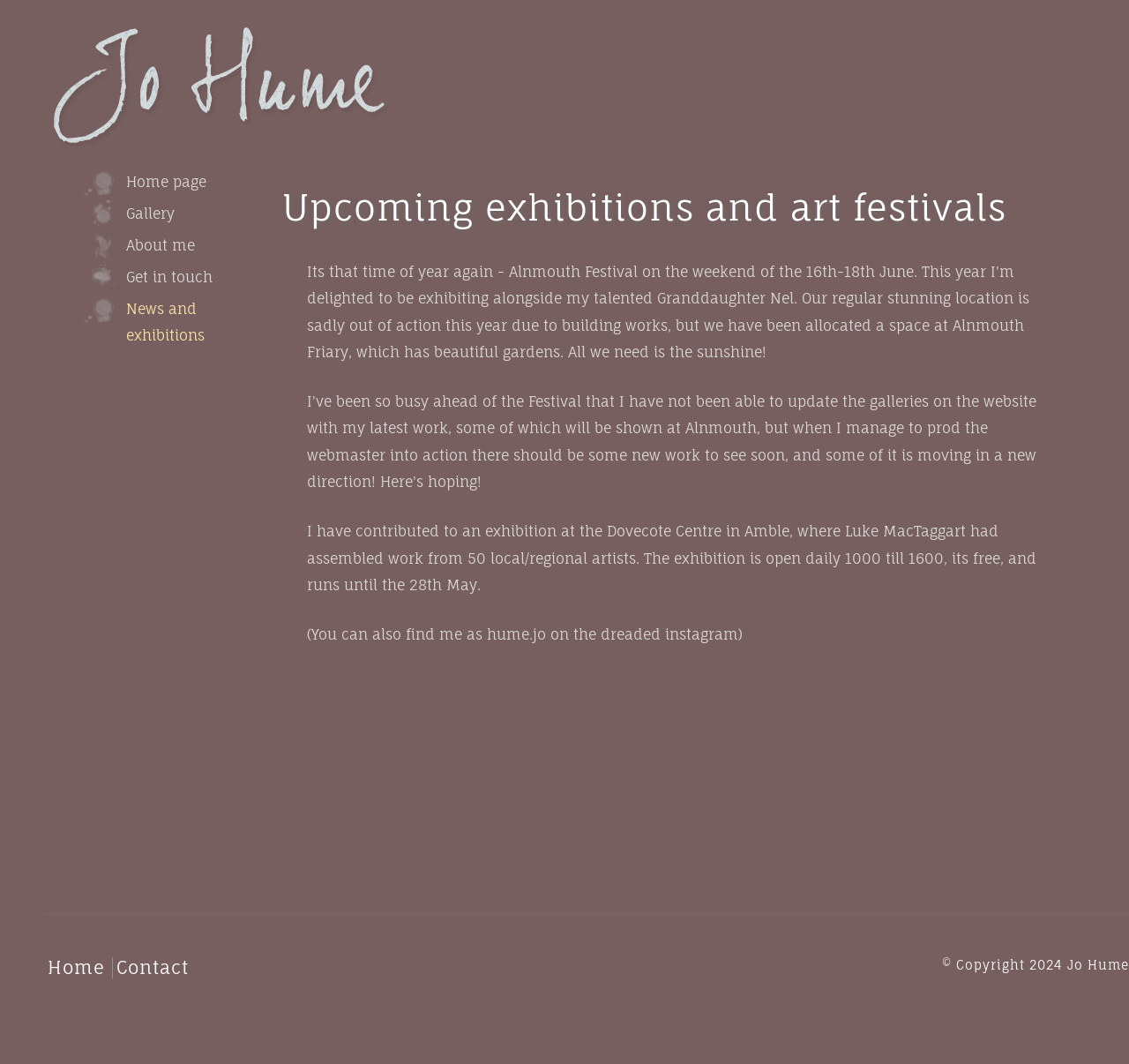What is the name of the artist?
Look at the image and respond with a one-word or short phrase answer.

Jo Hume